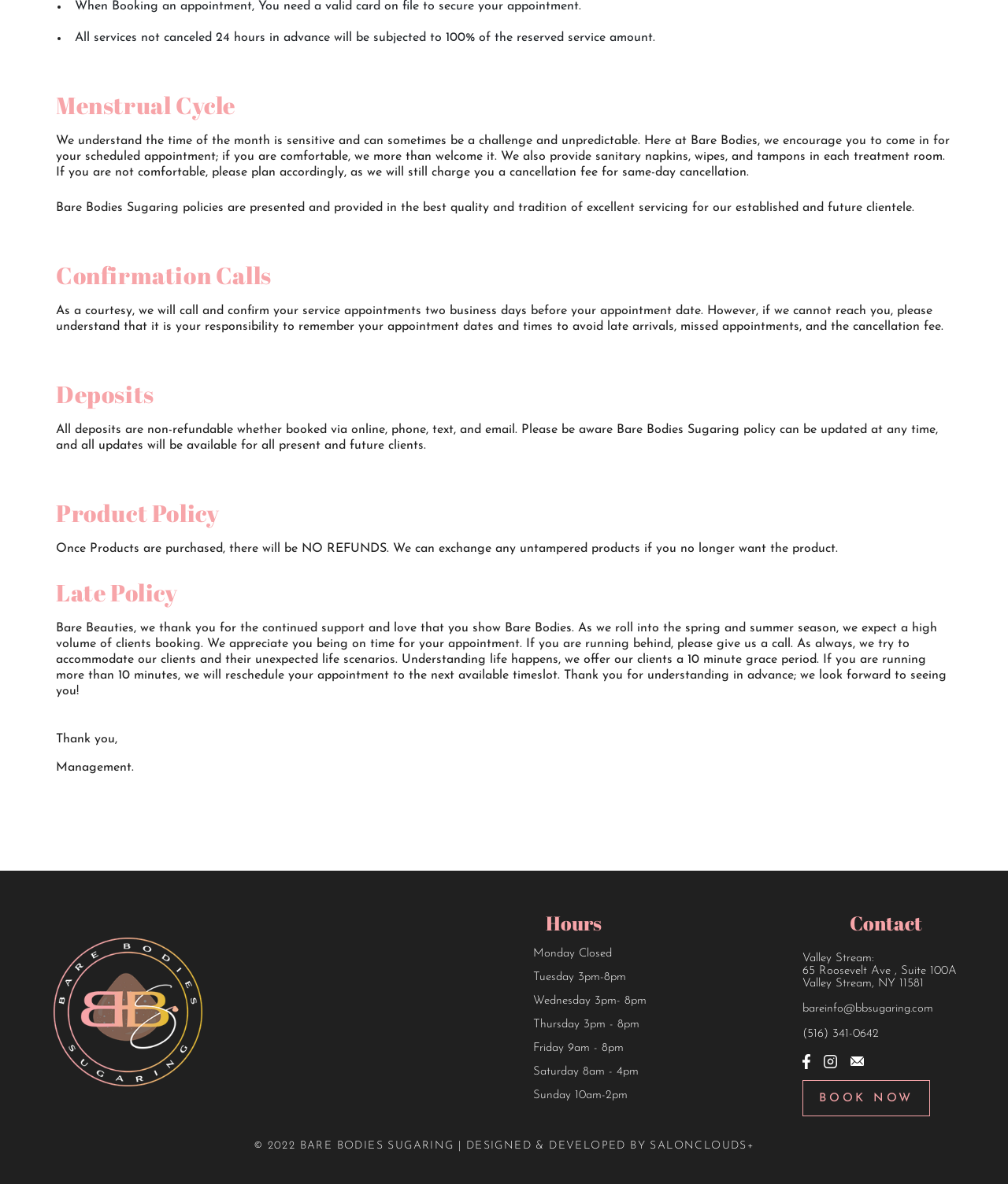Extract the bounding box coordinates for the described element: "Book now". The coordinates should be represented as four float numbers between 0 and 1: [left, top, right, bottom].

[0.796, 0.912, 0.923, 0.943]